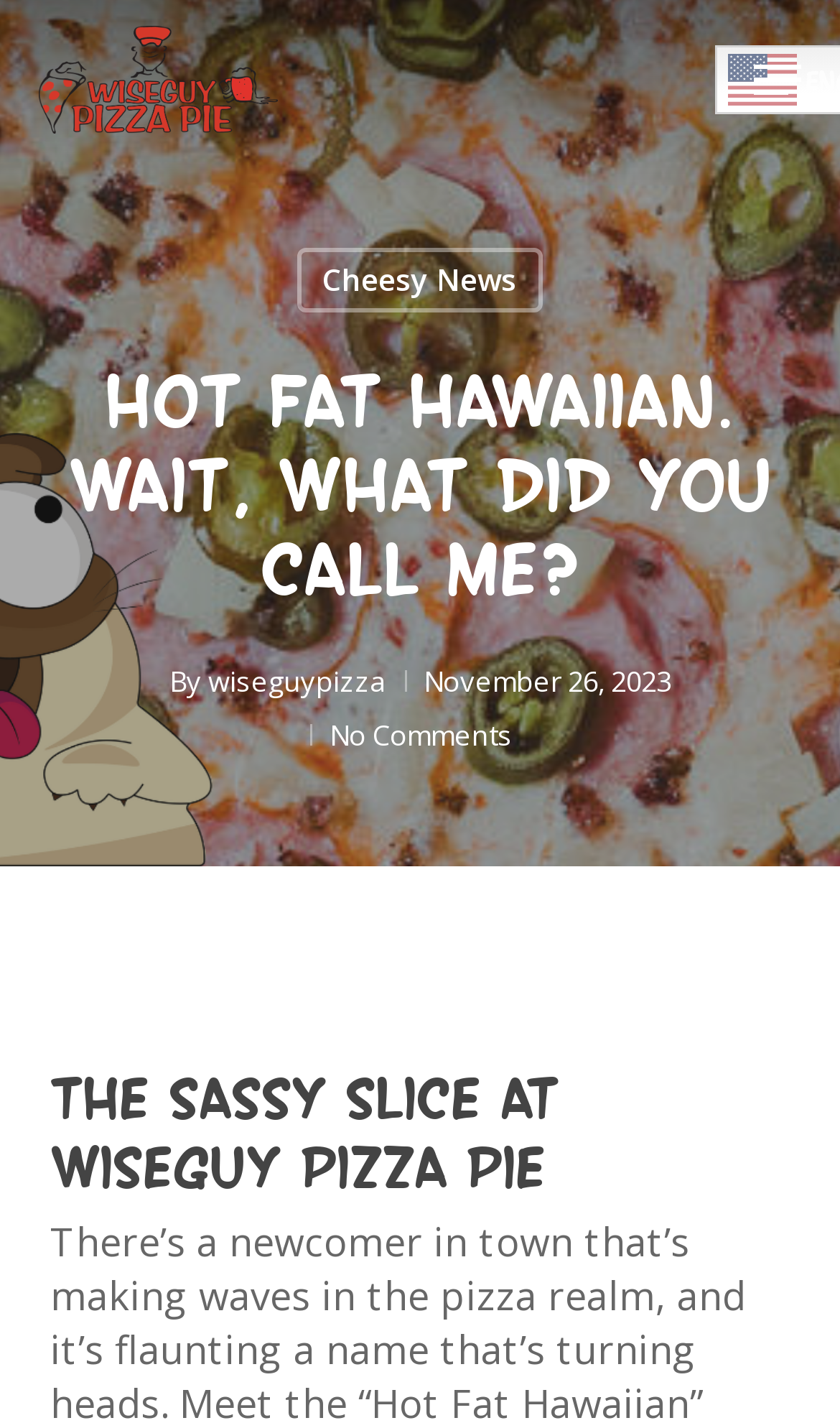What is the name of the author of the article? From the image, respond with a single word or brief phrase.

wiseguypizza